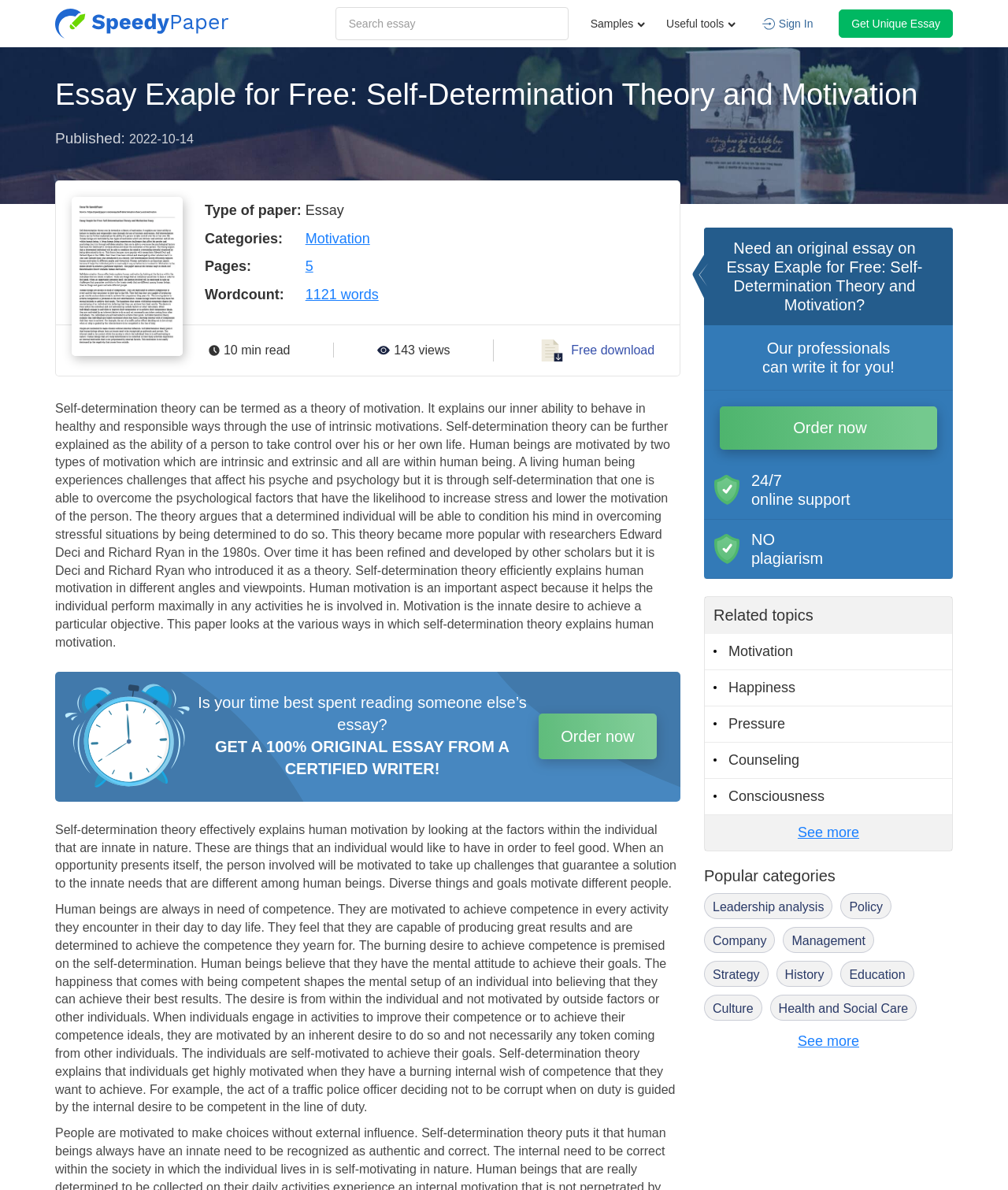Using the given description, provide the bounding box coordinates formatted as (top-left x, top-left y, bottom-right x, bottom-right y), with all values being floating point numbers between 0 and 1. Description: Get Unique Essay

[0.832, 0.008, 0.945, 0.032]